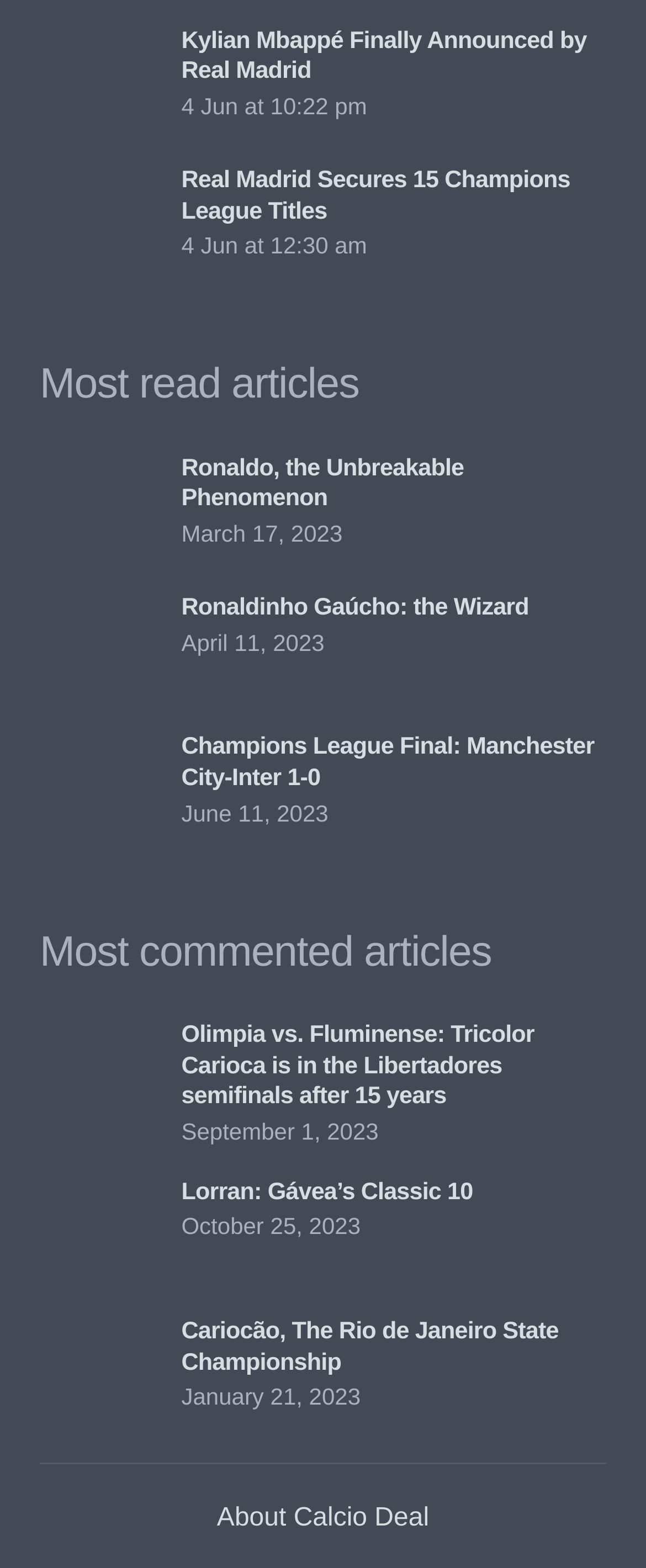Who is the subject of the third article?
Answer with a single word or phrase by referring to the visual content.

Ronaldo